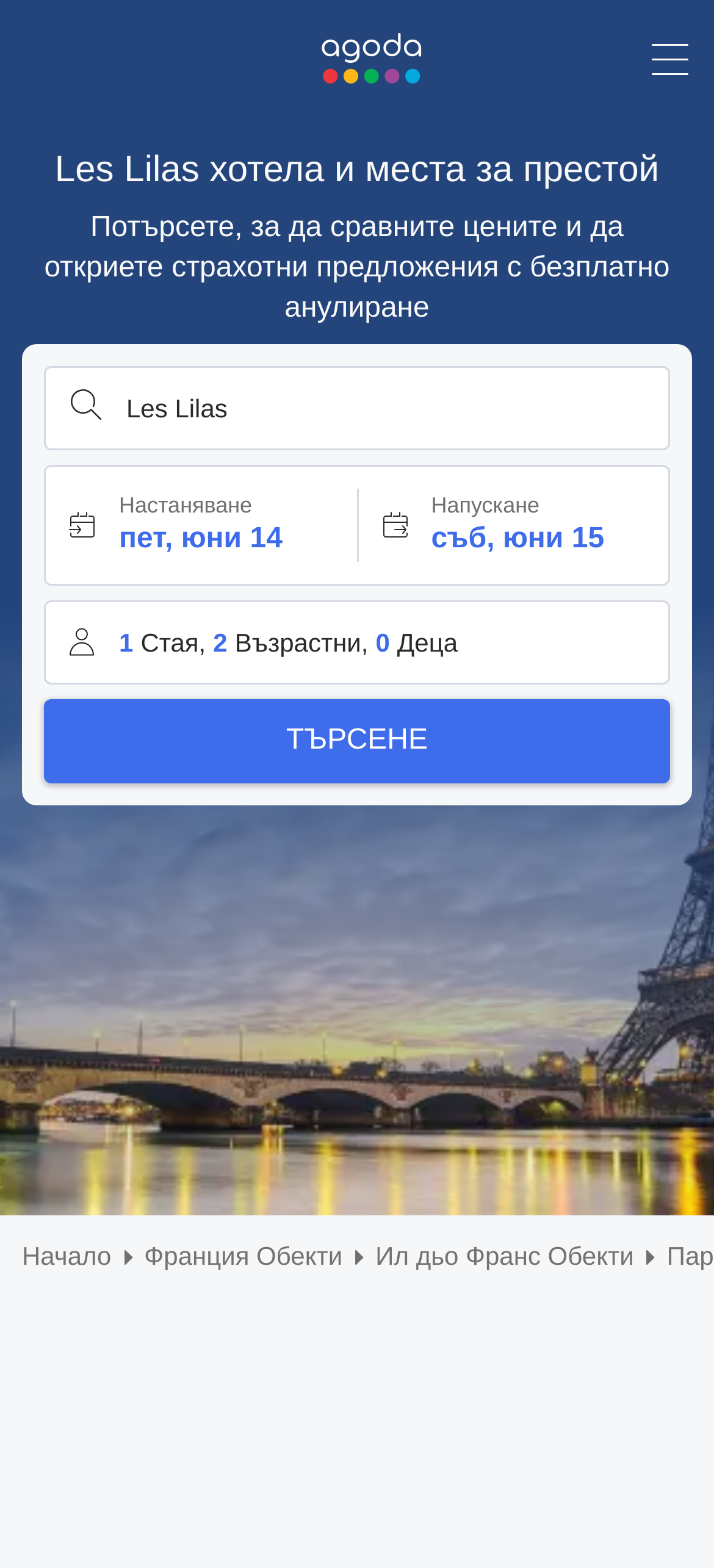Kindly determine the bounding box coordinates of the area that needs to be clicked to fulfill this instruction: "Go to the home page".

[0.031, 0.789, 0.156, 0.814]